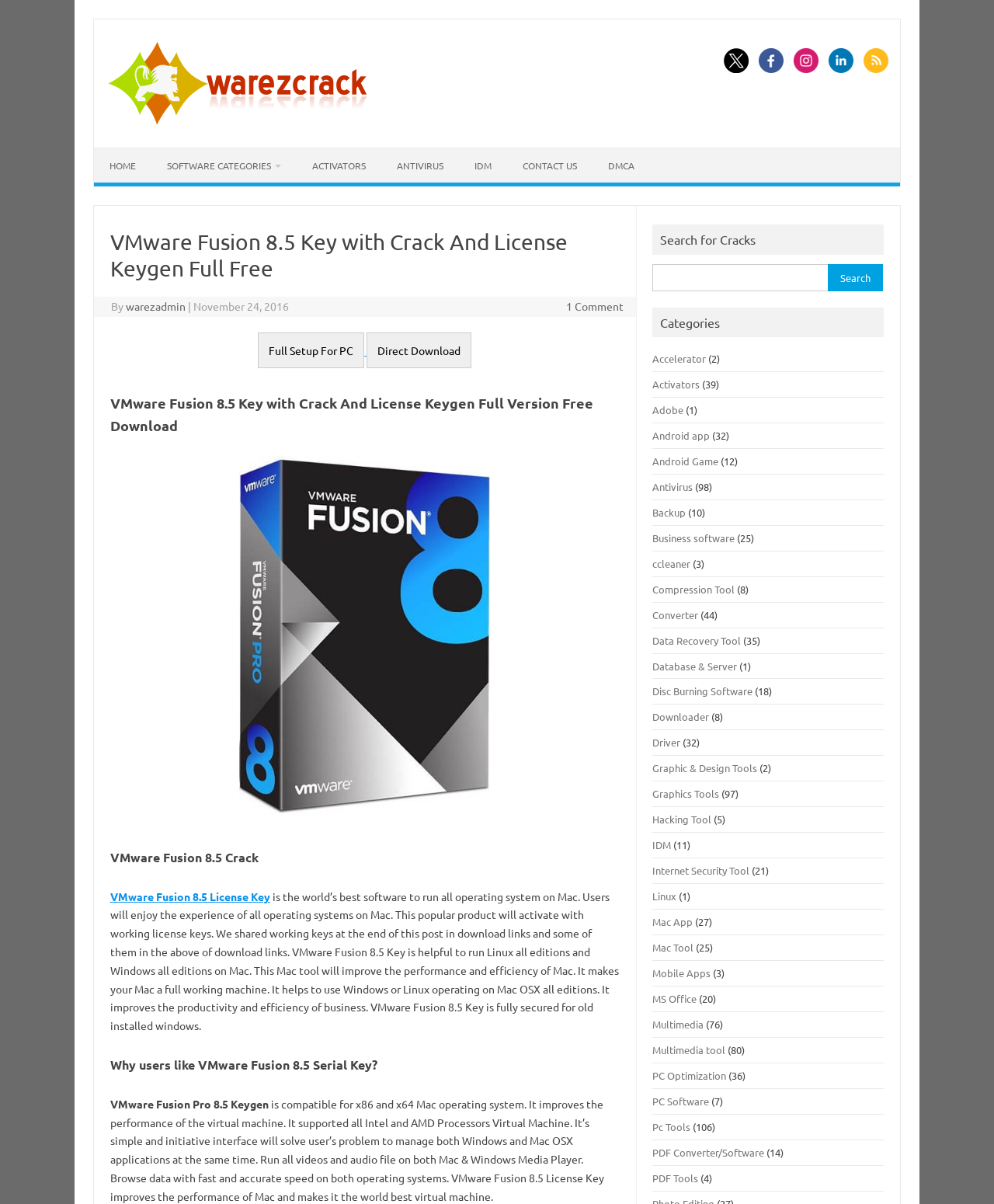Determine the bounding box coordinates of the UI element that matches the following description: "Previous Post". The coordinates should be four float numbers between 0 and 1 in the format [left, top, right, bottom].

None